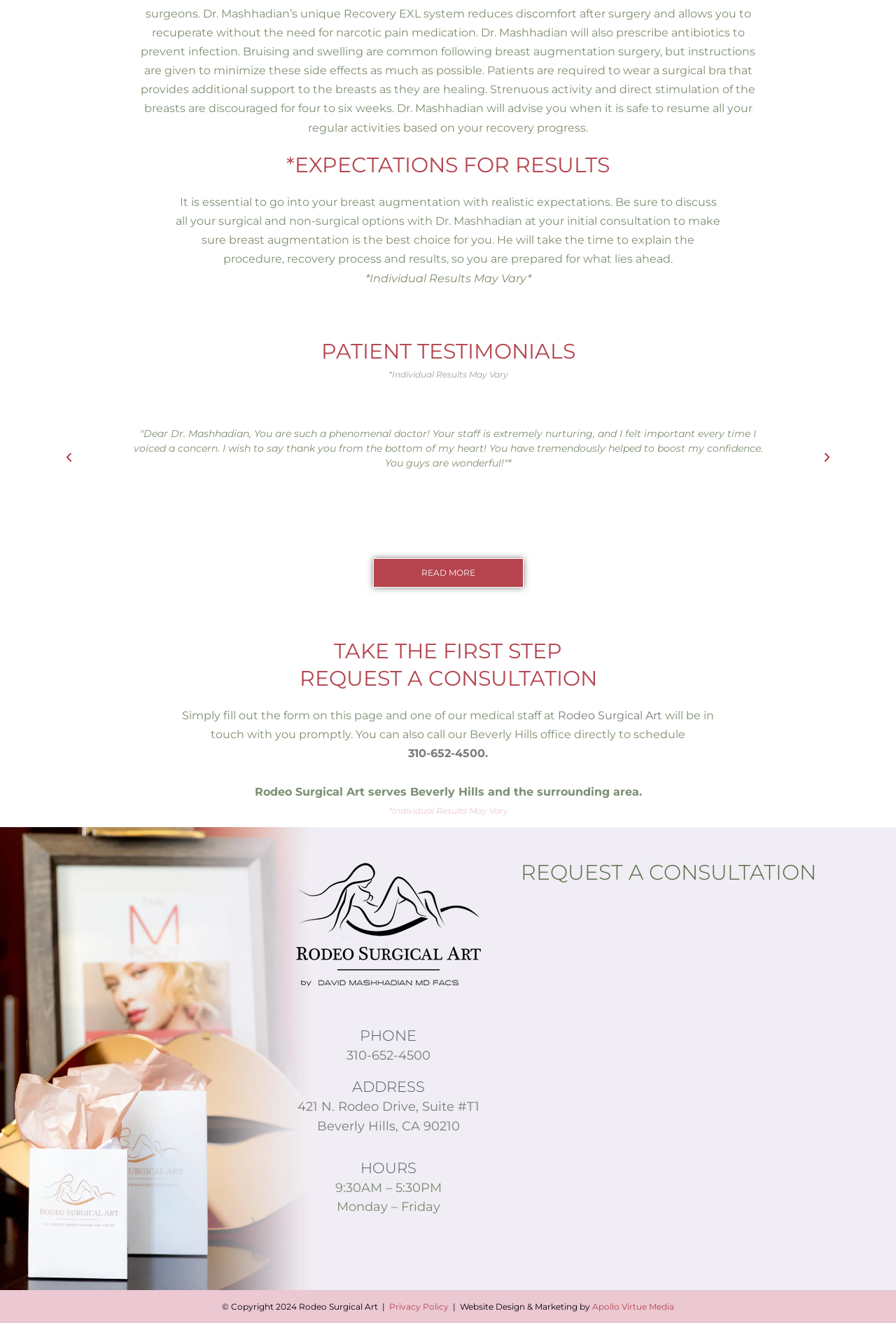What is the phone number of the Beverly Hills office?
Analyze the image and provide a thorough answer to the question.

The phone number of the Beverly Hills office is mentioned on the webpage as 310-652-4500, which can be used to schedule a consultation.